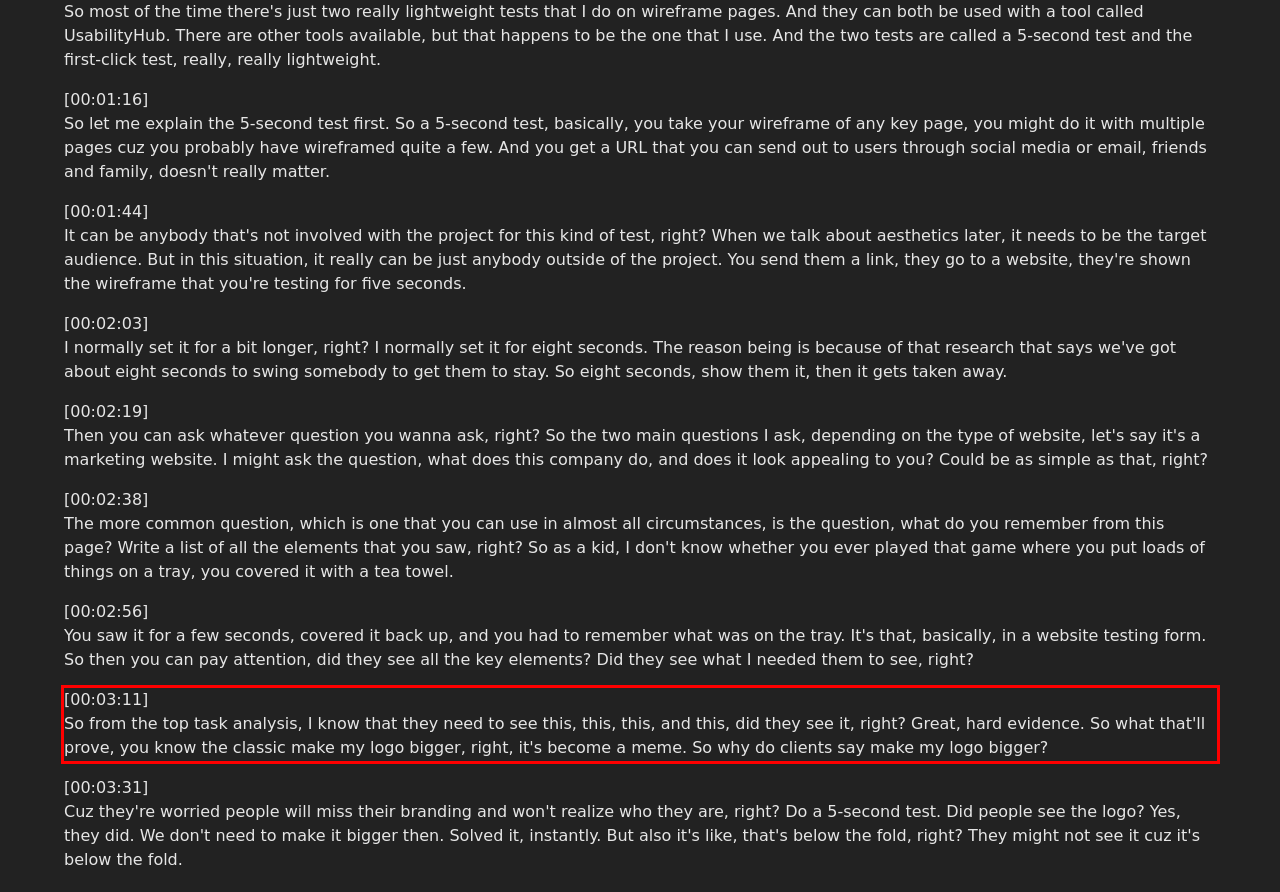Given a webpage screenshot, identify the text inside the red bounding box using OCR and extract it.

[00:03:11] So from the top task analysis, I know that they need to see this, this, this, and this, did they see it, right? Great, hard evidence. So what that'll prove, you know the classic make my logo bigger, right, it's become a meme. So why do clients say make my logo bigger?